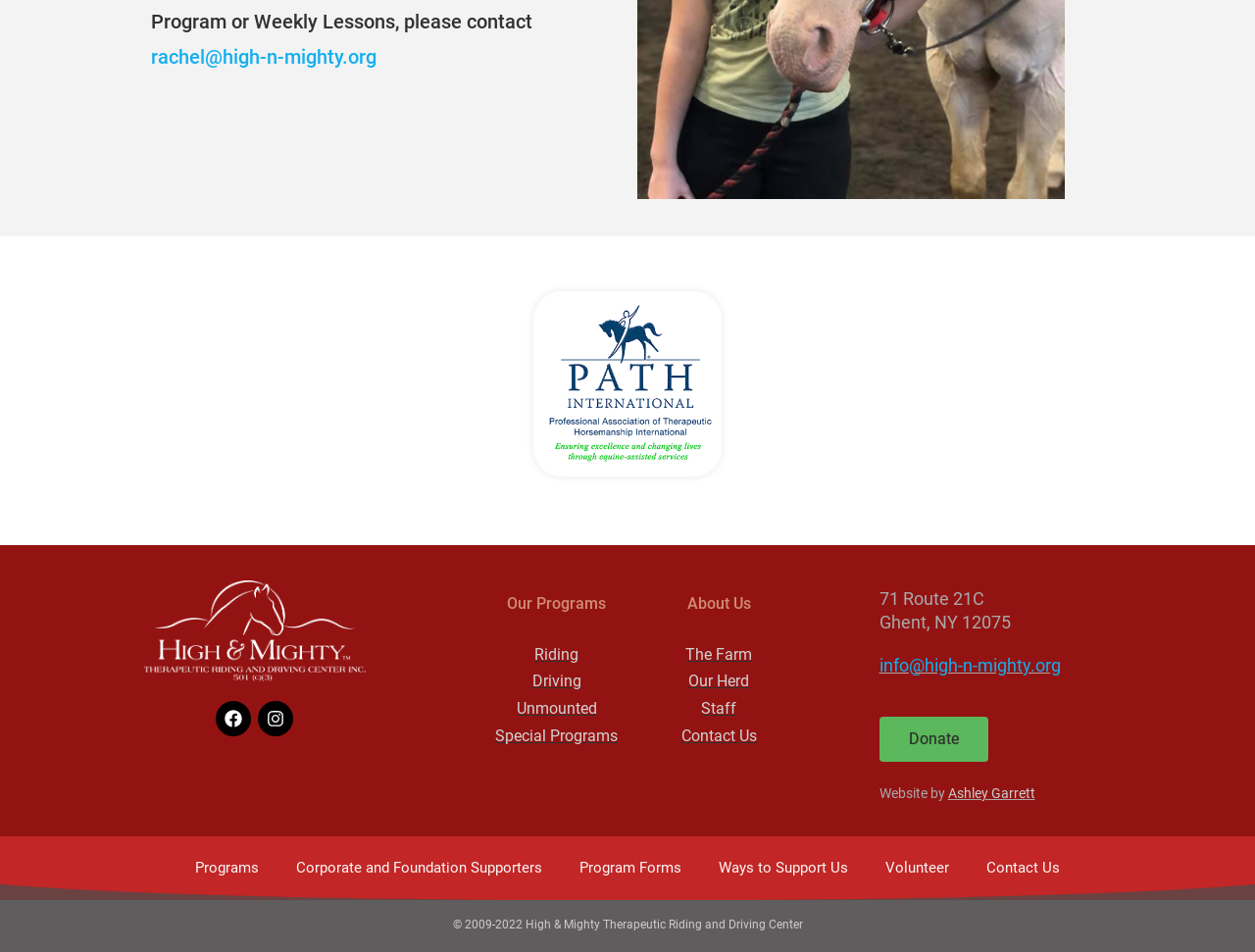What is the name of the farm?
Answer the question with a thorough and detailed explanation.

I found the name of the farm by looking at the 'About Us' section of the webpage, where there is a link labeled 'The Farm'. This suggests that 'The Farm' is the name of the farm associated with the organization.